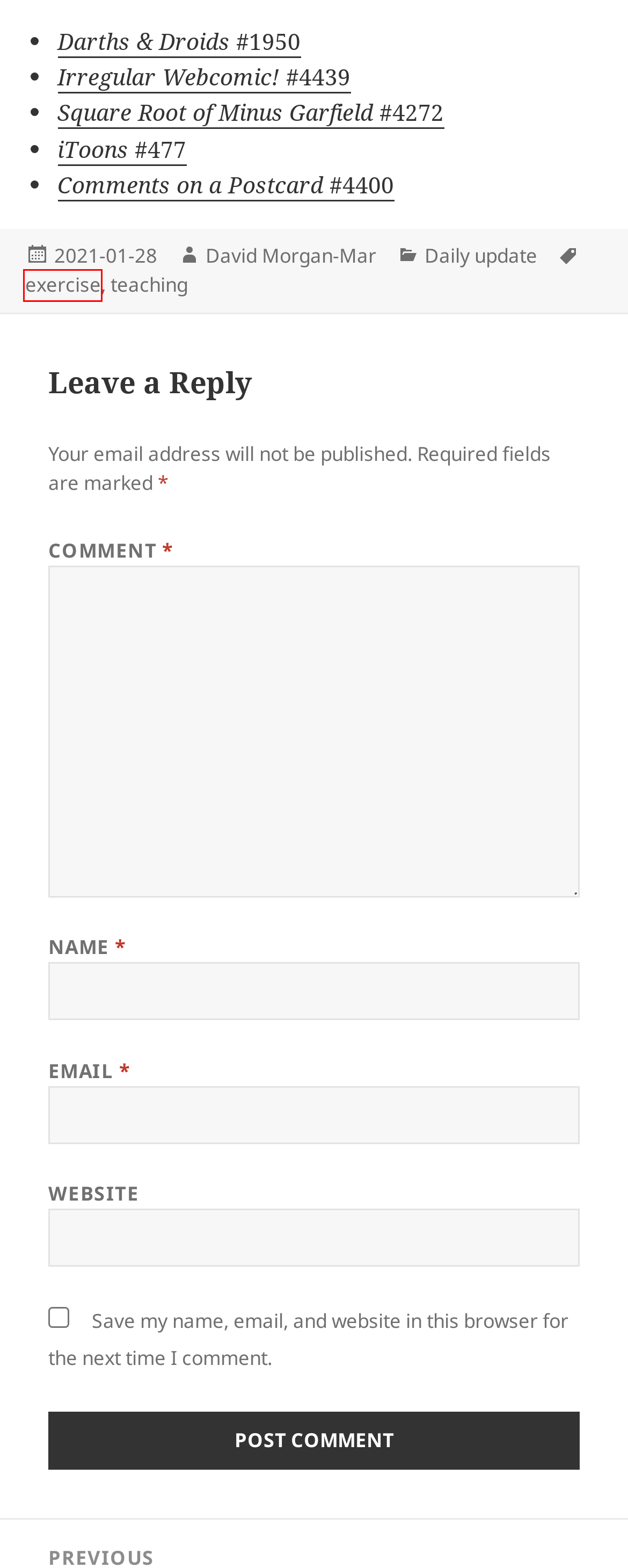Analyze the webpage screenshot with a red bounding box highlighting a UI element. Select the description that best matches the new webpage after clicking the highlighted element. Here are the options:
A. David Morgan-Mar – dangermouse.net
B. Daily update – dangermouse.net
C. mezzacotta - Square Root of Minus Garfield
D. Irregular Webcomic! #4439
E. mezzacotta - iToons
F. exercise – dangermouse.net
G. teaching – dangermouse.net
H. mezzacotta - Comments on a Postcard

F